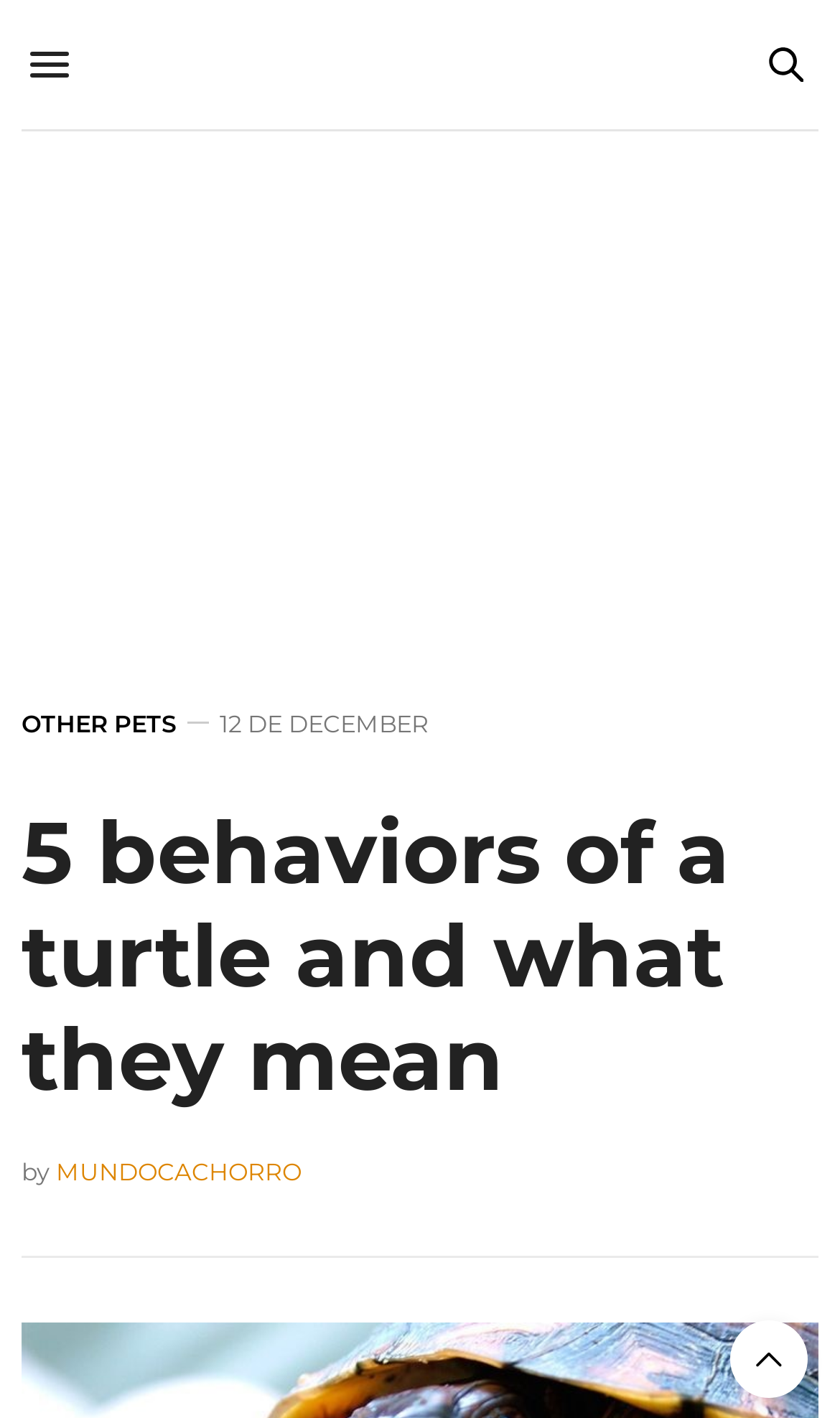Generate a thorough caption that explains the contents of the webpage.

The webpage is about turtles as pets, specifically discussing their behaviors and what they mean. At the top-left corner, there is a link to the website's homepage, accompanied by a small image with the website's logo, "Mundo Cachorro". Below this, there is a larger image that takes up most of the top section of the page.

On the top-right side, there is a complementary section with an image and a link. The main content of the page is headed by a title, "5 behaviors of a turtle and what they mean", which is centered at the top of the page. Below the title, there is a byline with the author's name, "MUNDOCACHORRO".

On the left side of the page, there is a menu with a link to "Other Pets" and a date, "12 DE DECEMBER". The main content of the page is divided into sections, with each section discussing a specific behavior of turtles and its meaning.

At the very bottom of the page, there is a "Scroll To Top" link, accompanied by a small image, which allows users to quickly navigate back to the top of the page.